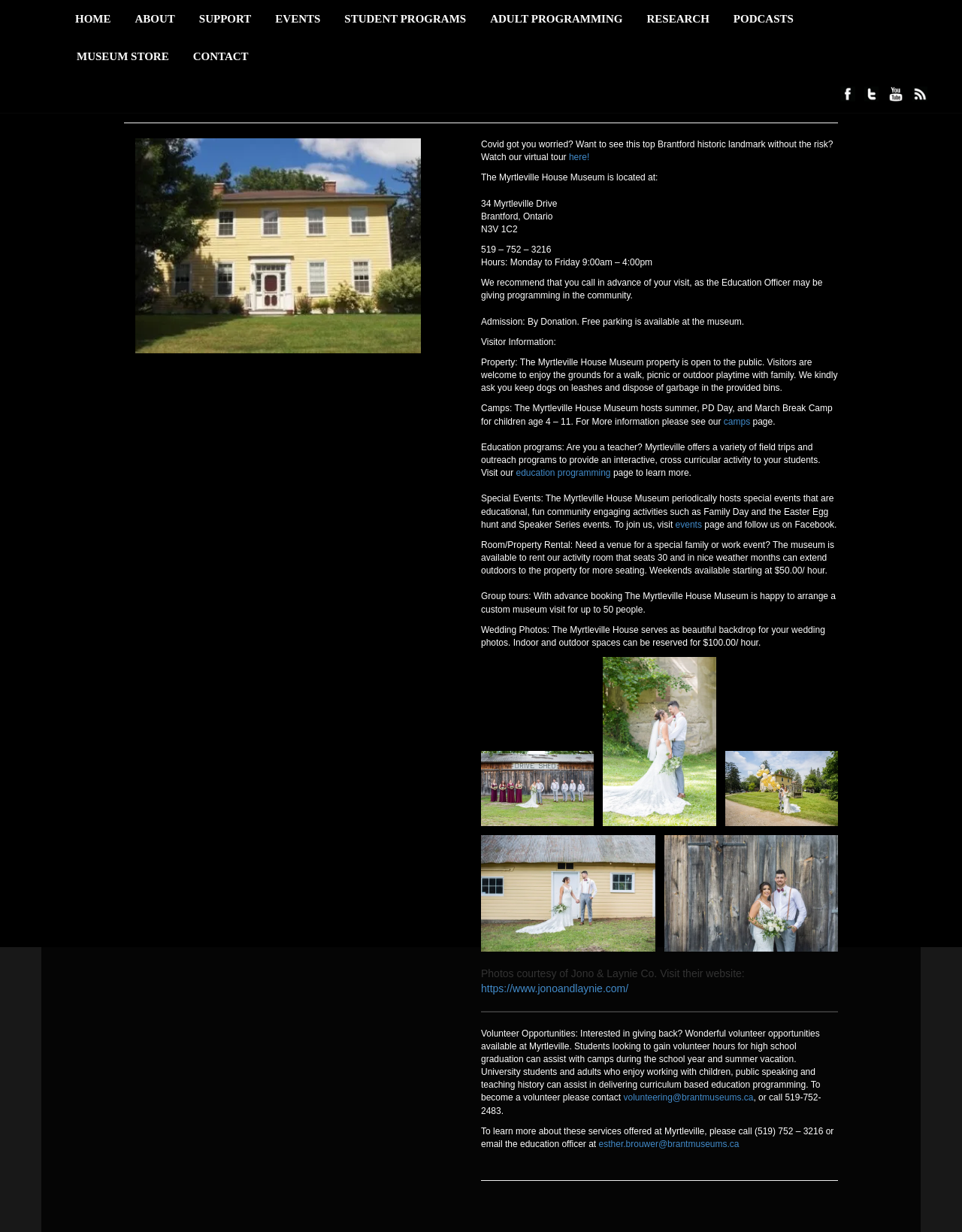Highlight the bounding box of the UI element that corresponds to this description: "alt="Facebook"".

[0.869, 0.061, 0.894, 0.092]